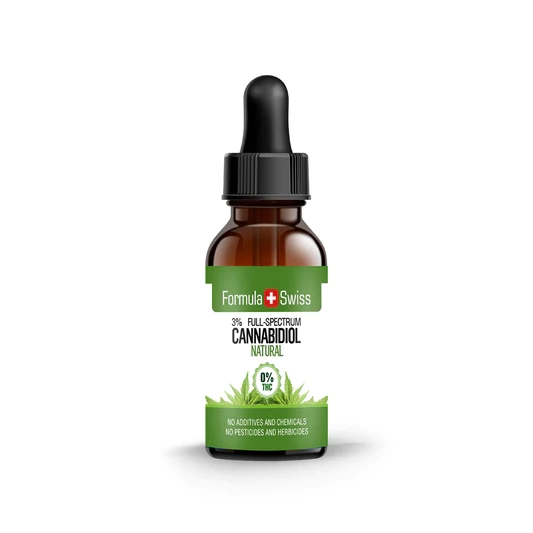Create a detailed narrative for the image.

The image features a bottle of CBD oil, prominently labeled as "Formula Swiss" and containing 3% full-spectrum cannabidiol. The bottle is designed with a dark glass finish and an eye-catching green label that emphasizes its natural composition, stating "0% THC". Additional information can be found on the label, highlighting that the product contains no additives, pesticides, or herbicides, which underscores its purity and appeal to health-conscious consumers. This product is likely part of the broader conversation surrounding CBD oil as a natural remedy, as discussed in the related content, "What You Should Know About CBD Oil."